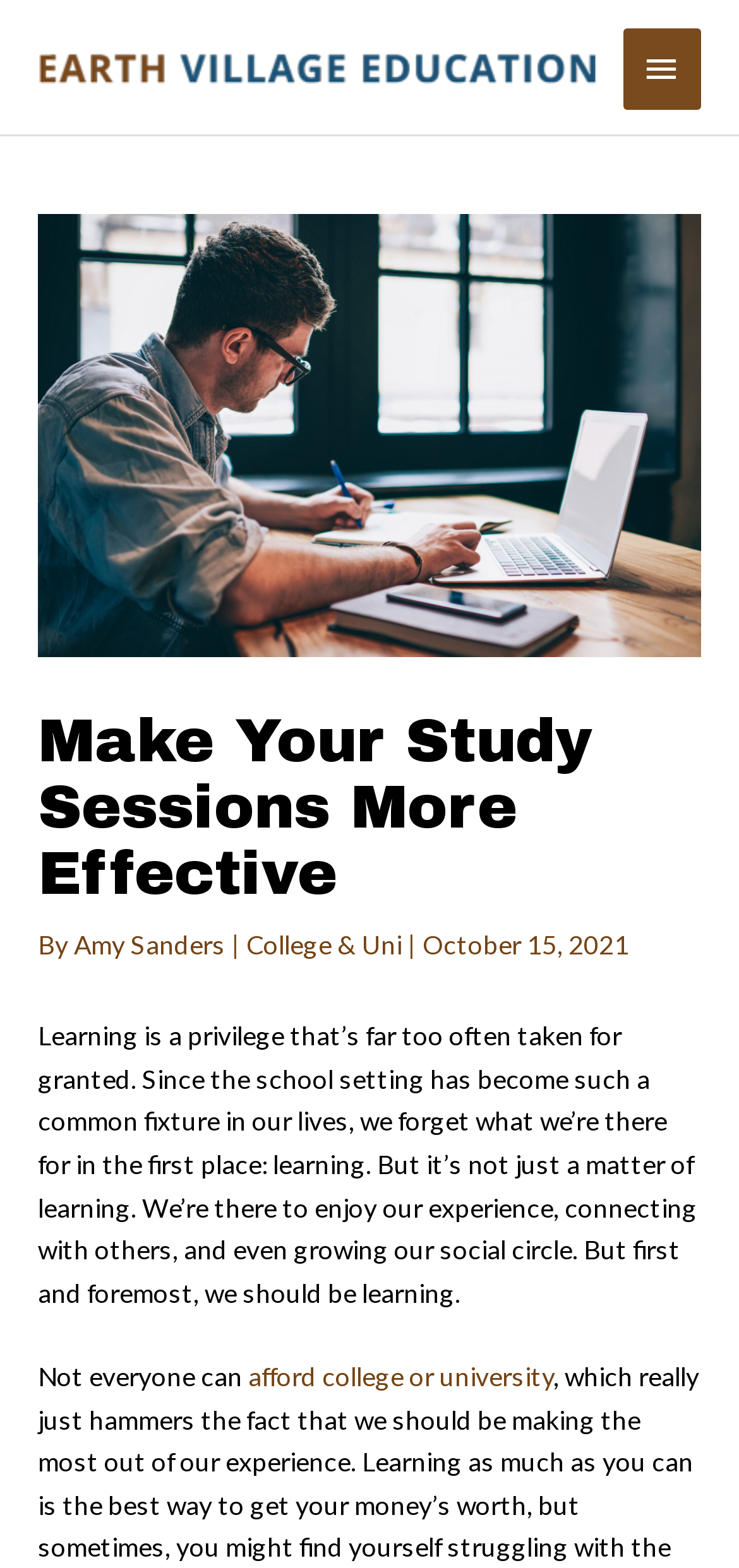Respond to the question below with a concise word or phrase:
What is the logo of the website?

Earth Village Education